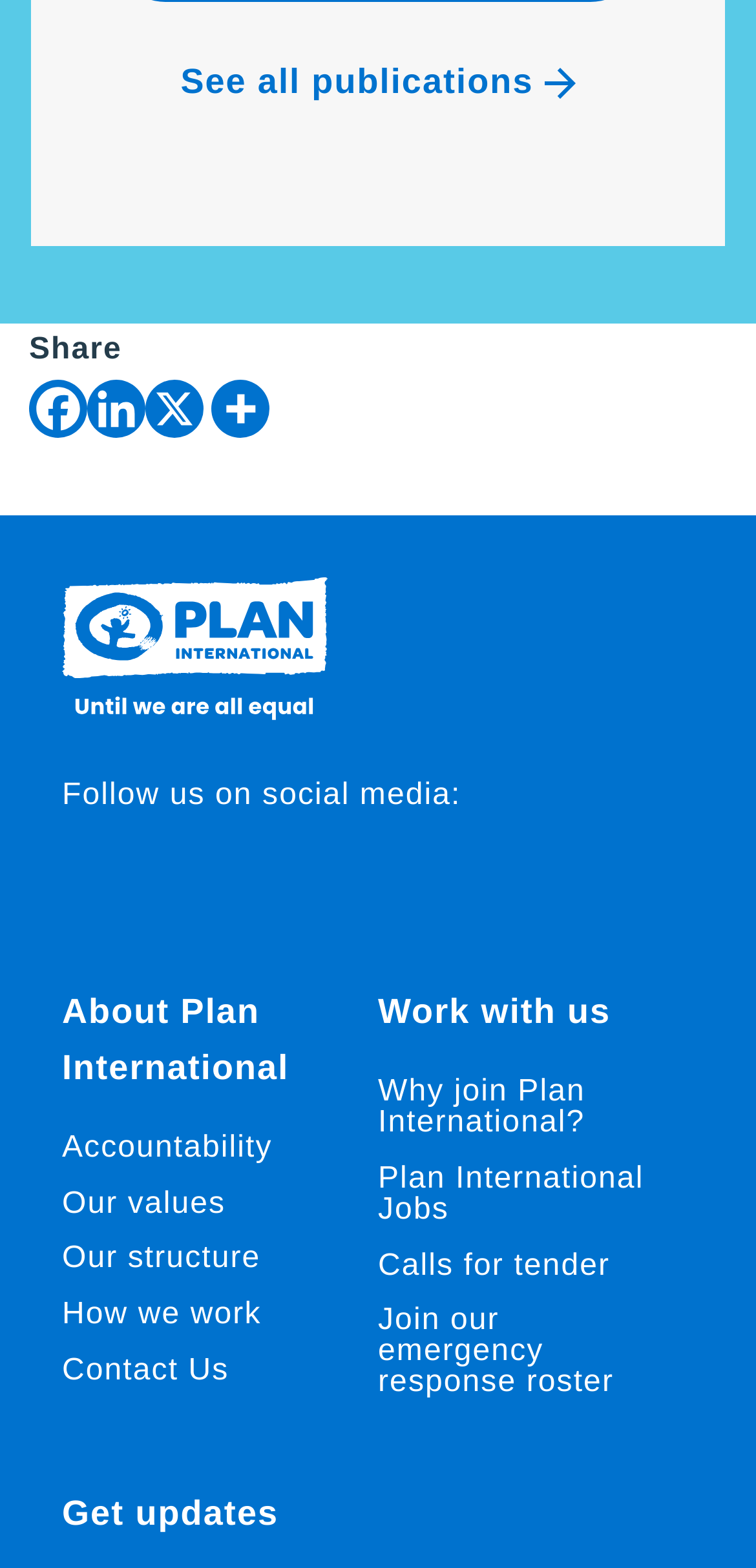What is the first option under 'Get updates'?
Please analyze the image and answer the question with as much detail as possible.

There are no options under the 'Get updates' text, it's just a standalone text.